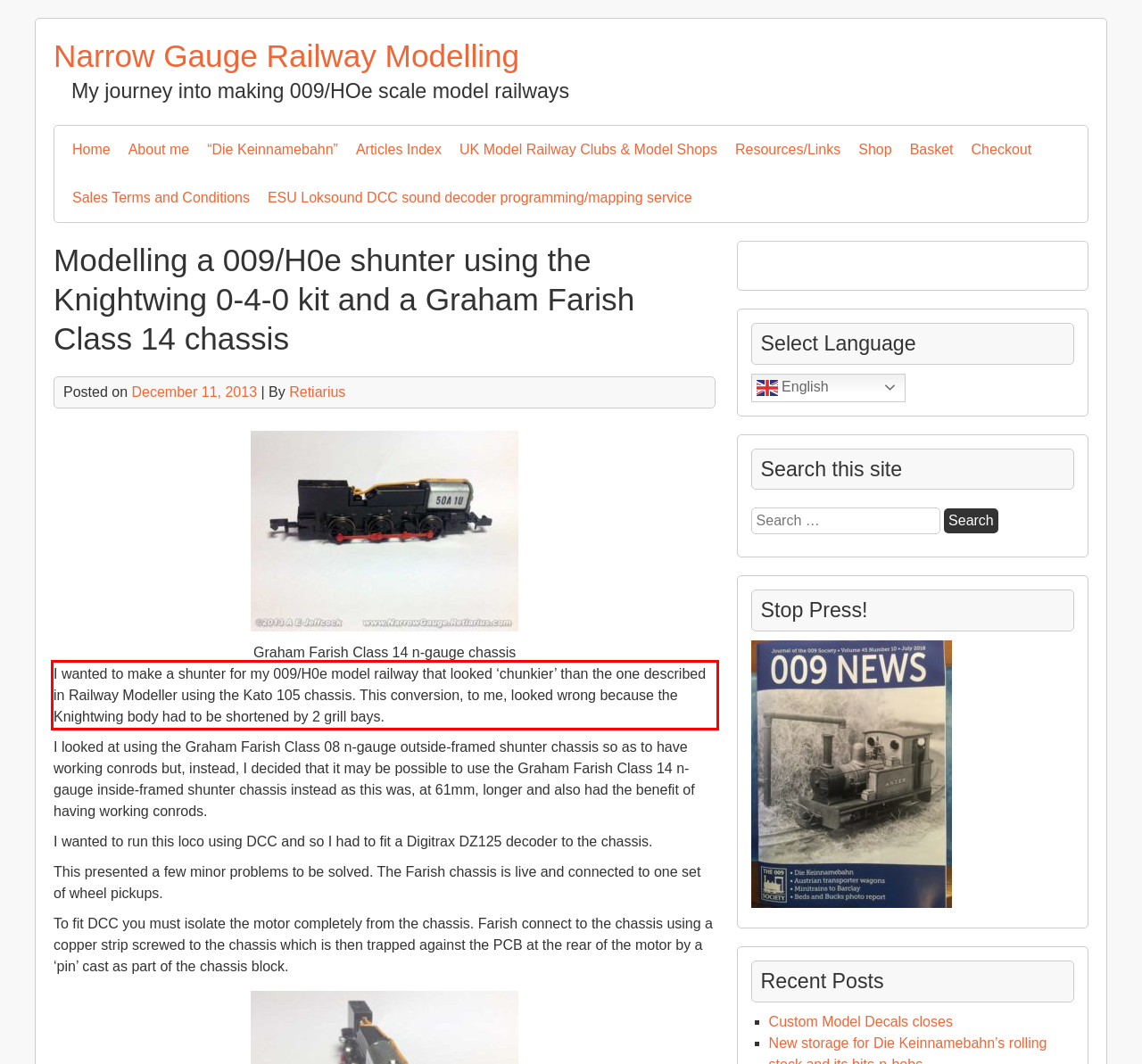Analyze the screenshot of a webpage where a red rectangle is bounding a UI element. Extract and generate the text content within this red bounding box.

I wanted to make a shunter for my 009/H0e model railway that looked ‘chunkier’ than the one described in Railway Modeller using the Kato 105 chassis. This conversion, to me, looked wrong because the Knightwing body had to be shortened by 2 grill bays.